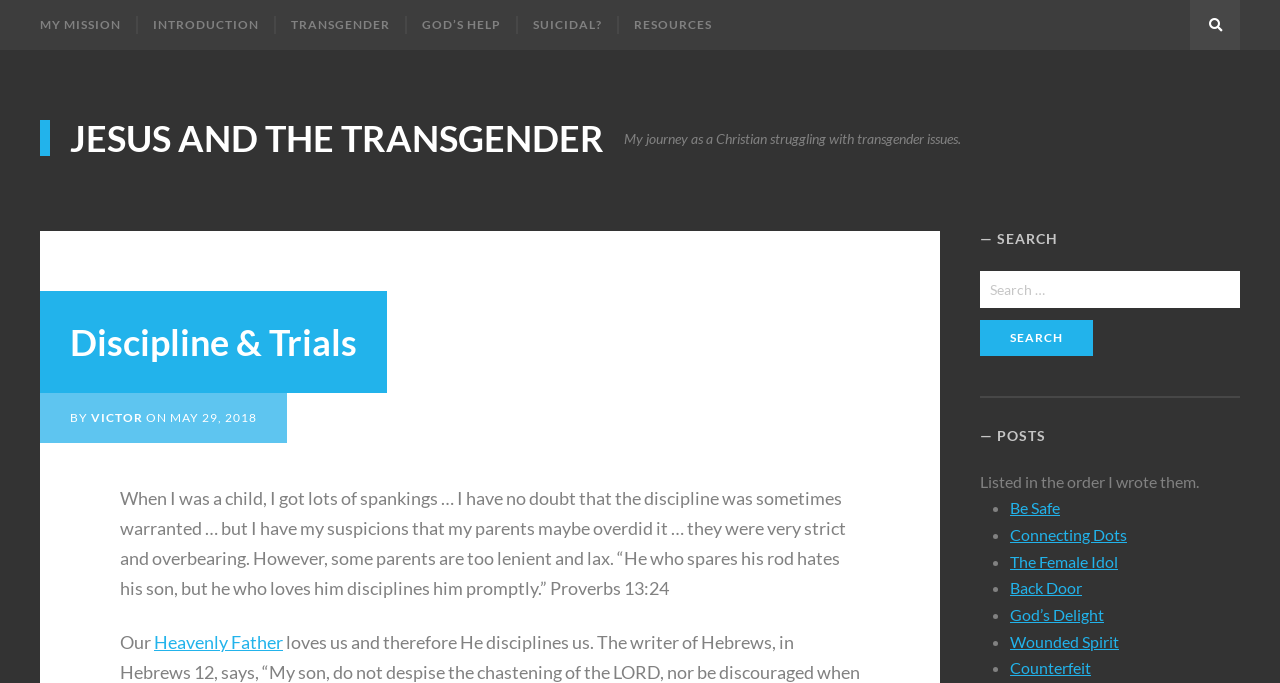Find the bounding box coordinates for the area you need to click to carry out the instruction: "Click on the 'MY MISSION' link". The coordinates should be four float numbers between 0 and 1, indicated as [left, top, right, bottom].

[0.031, 0.023, 0.106, 0.05]